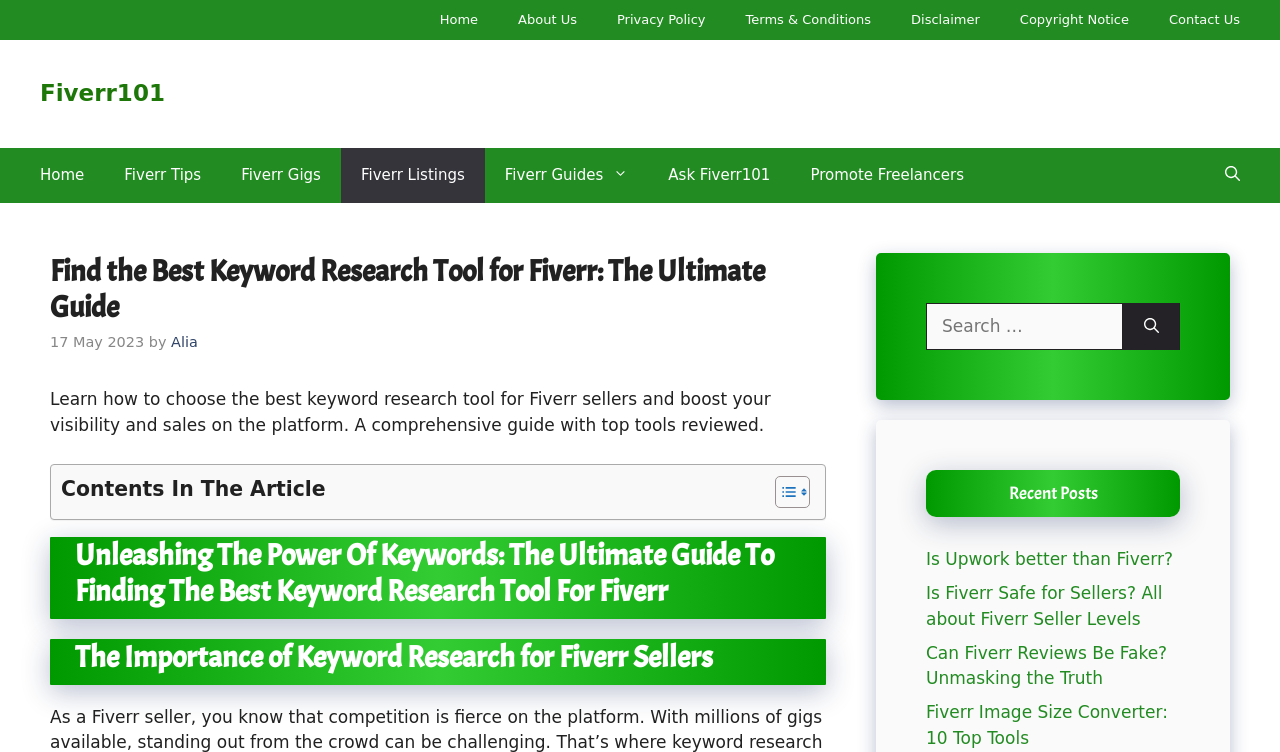Respond to the question below with a single word or phrase: How many links are in the primary navigation menu?

9